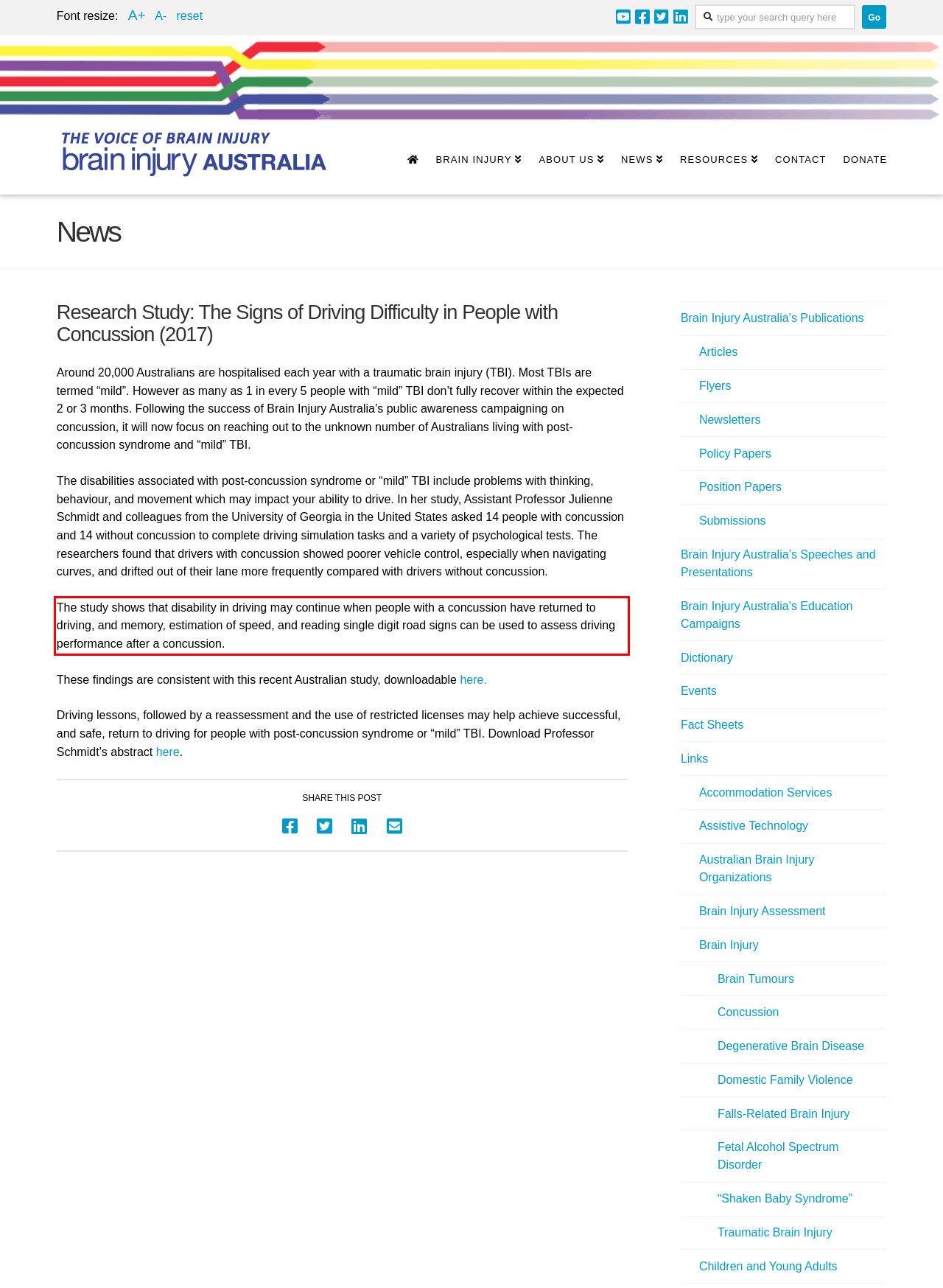There is a UI element on the webpage screenshot marked by a red bounding box. Extract and generate the text content from within this red box.

The study shows that disability in driving may continue when people with a concussion have returned to driving, and memory, estimation of speed, and reading single digit road signs can be used to assess driving performance after a concussion.